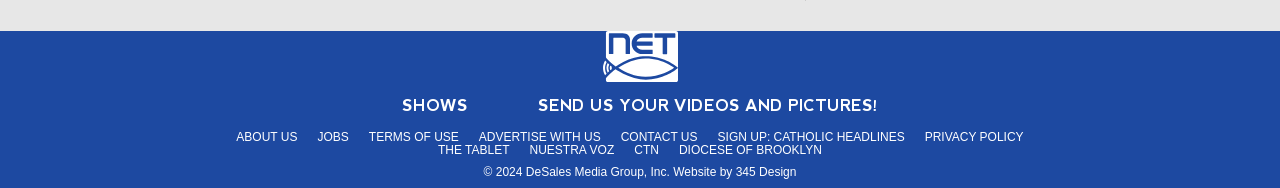What is the name of the company that developed the website?
Identify the answer in the screenshot and reply with a single word or phrase.

345 Design